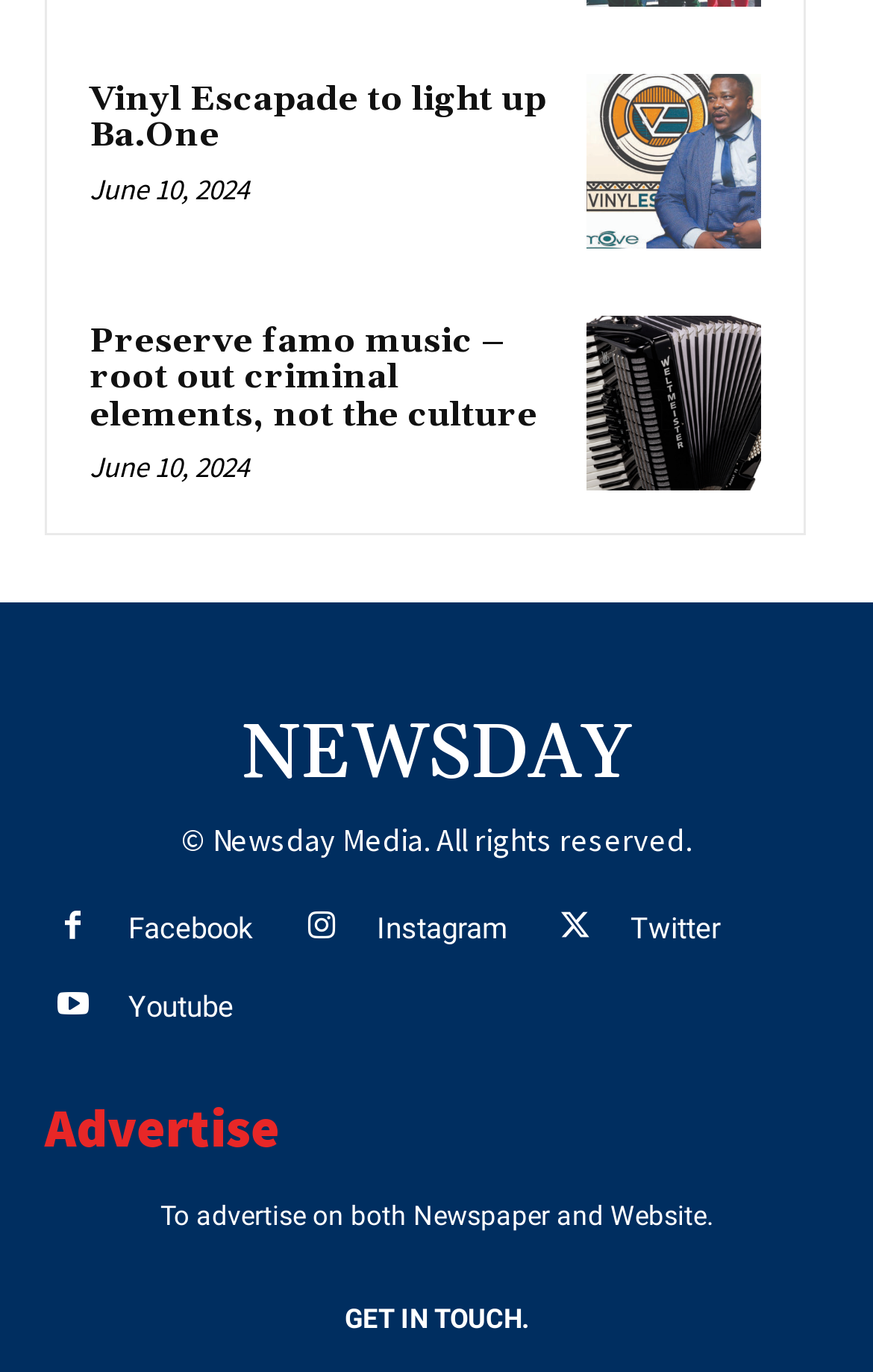Bounding box coordinates are given in the format (top-left x, top-left y, bottom-right x, bottom-right y). All values should be floating point numbers between 0 and 1. Provide the bounding box coordinate for the UI element described as: Twitter

[0.722, 0.659, 0.825, 0.693]